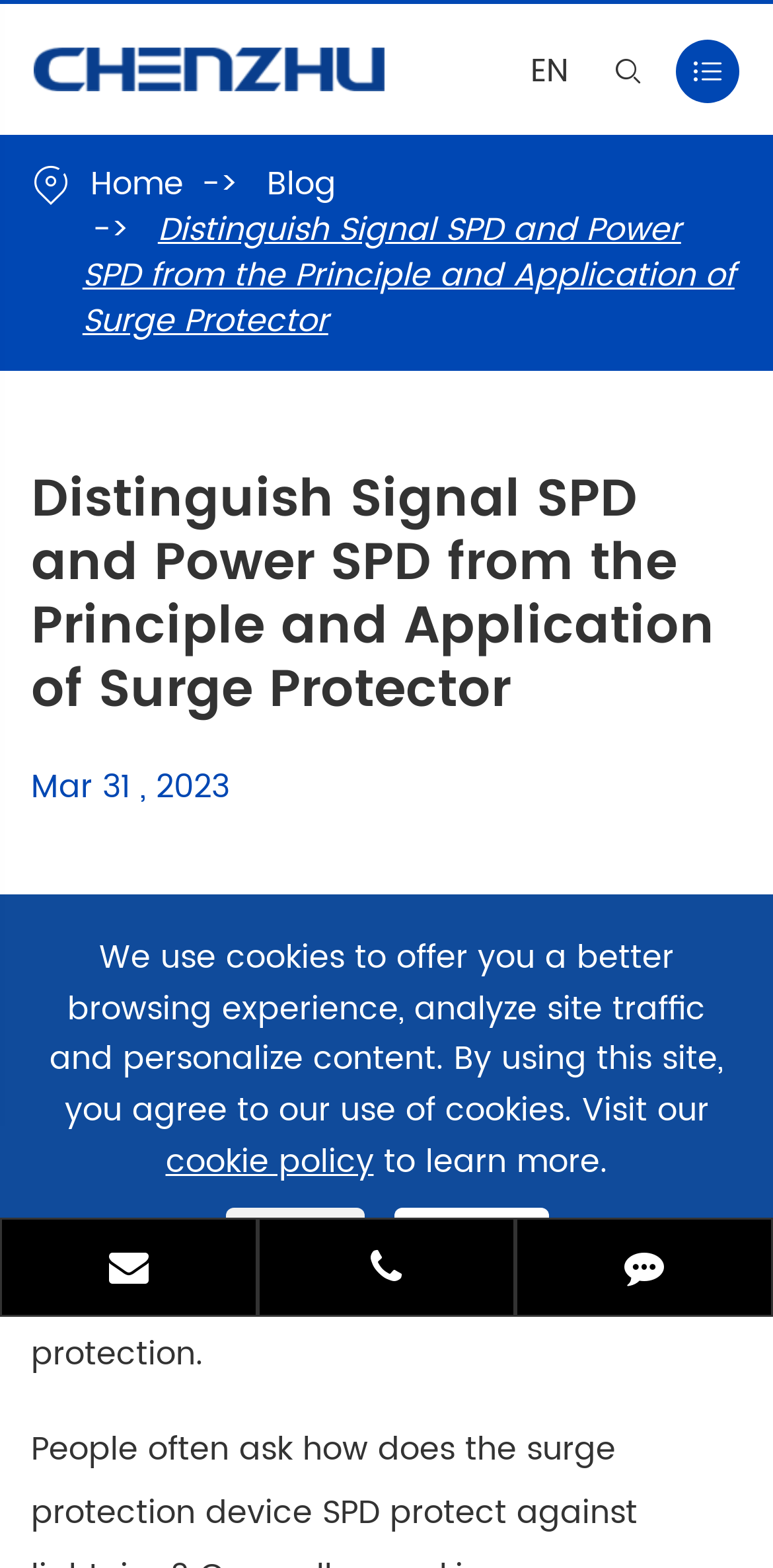Extract the text of the main heading from the webpage.

Distinguish Signal SPD and Power SPD from the Principle and Application of Surge Protector